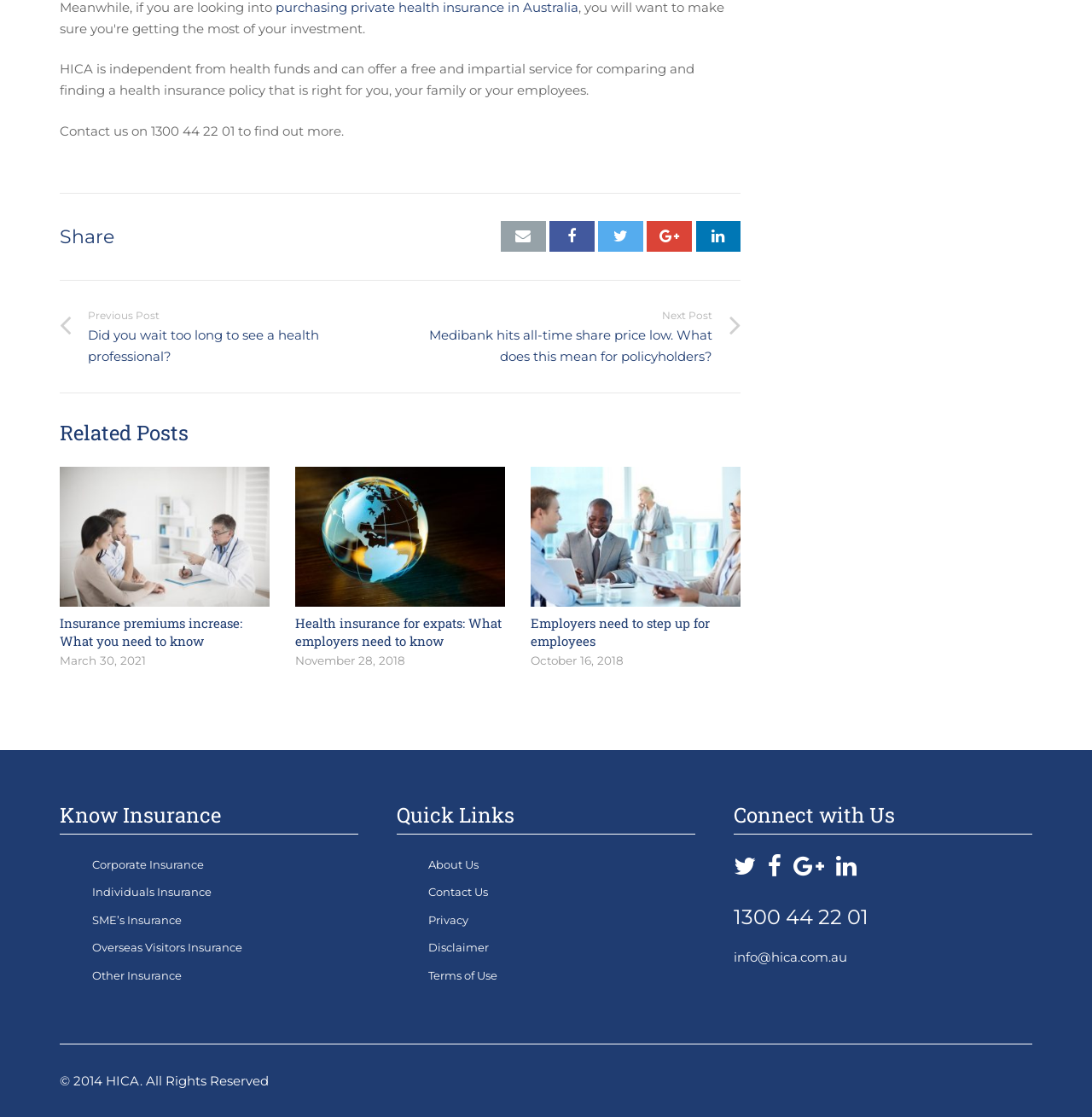Show the bounding box coordinates of the region that should be clicked to follow the instruction: "Go to Corporate Insurance."

[0.084, 0.768, 0.186, 0.78]